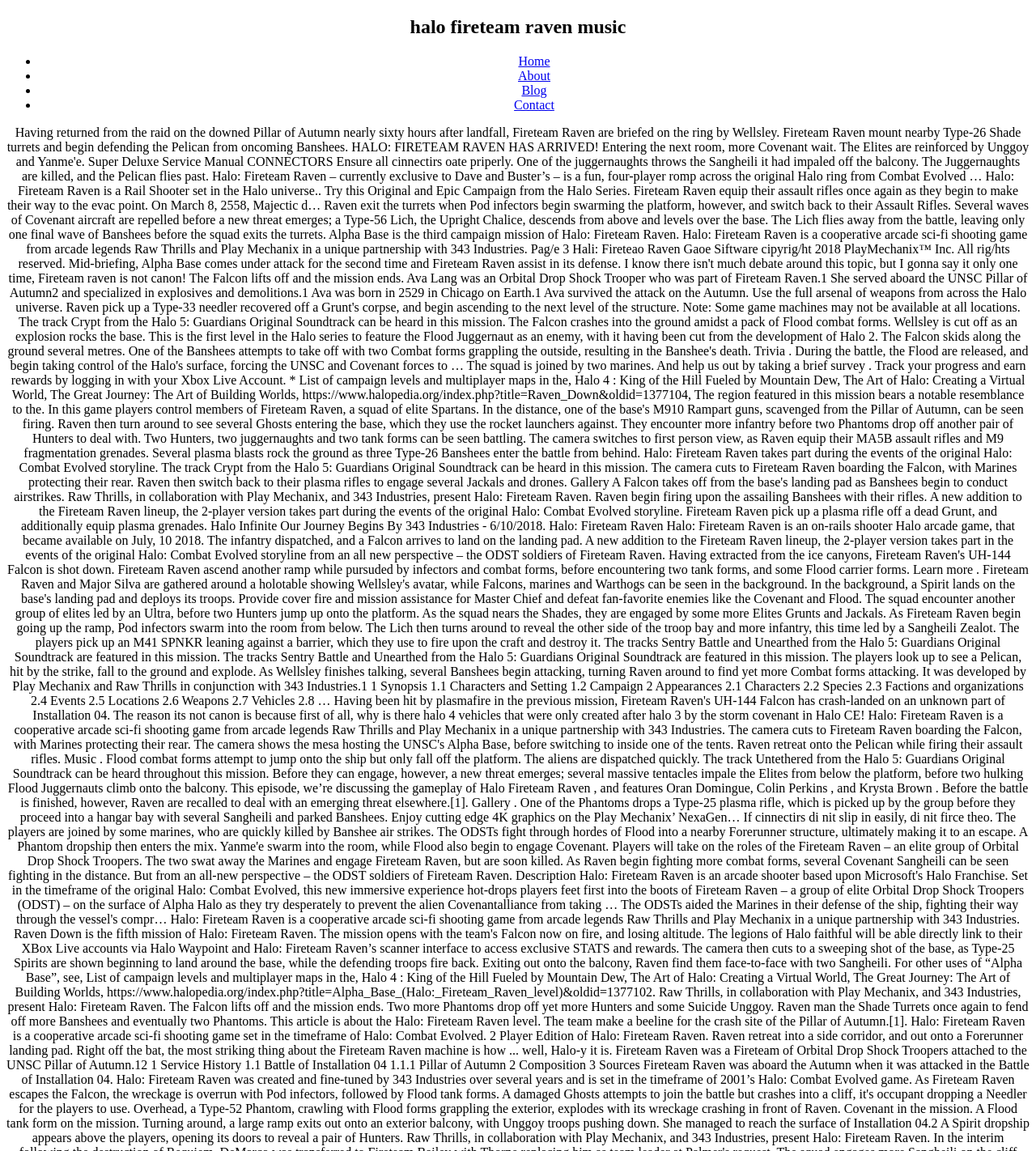Answer this question using a single word or a brief phrase:
What is the general layout of the webpage?

Header with navigation